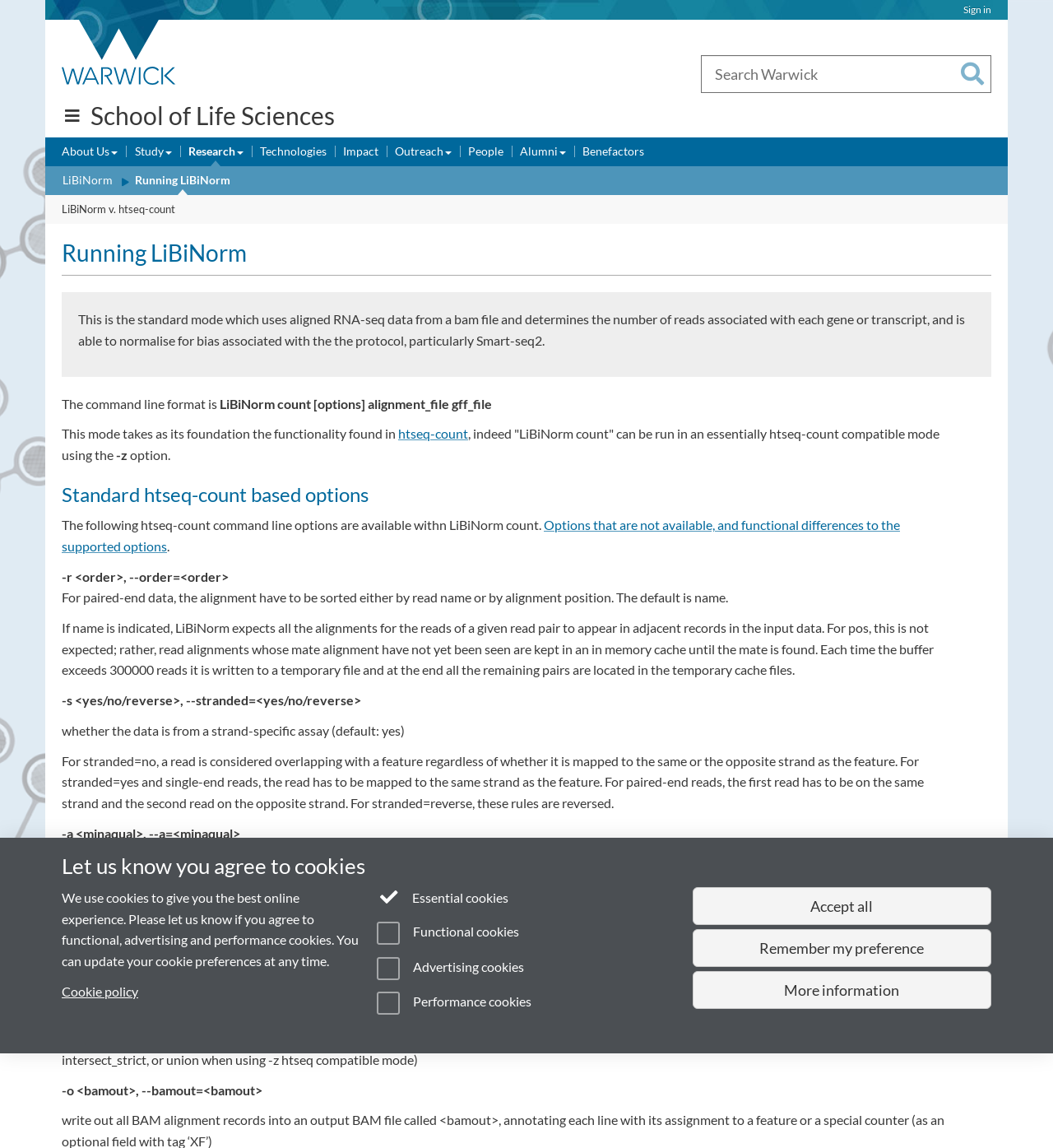Carefully observe the image and respond to the question with a detailed answer:
What is the name of the university?

The question asks for the name of the university, which can be found in the link 'University of Warwick homepage' at the top of the webpage.